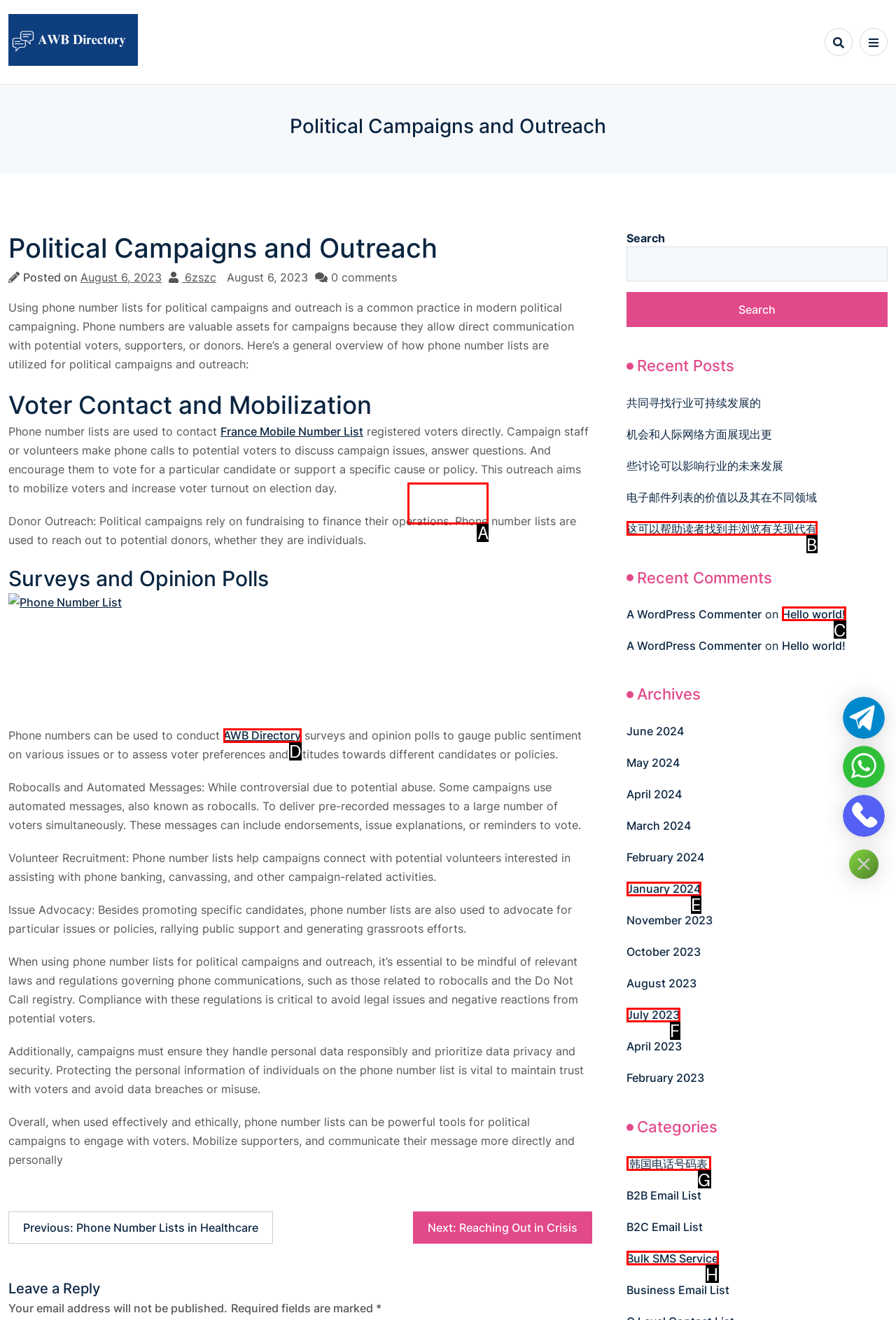Find the HTML element to click in order to complete this task: Click the 'CHAT' button
Answer with the letter of the correct option.

A